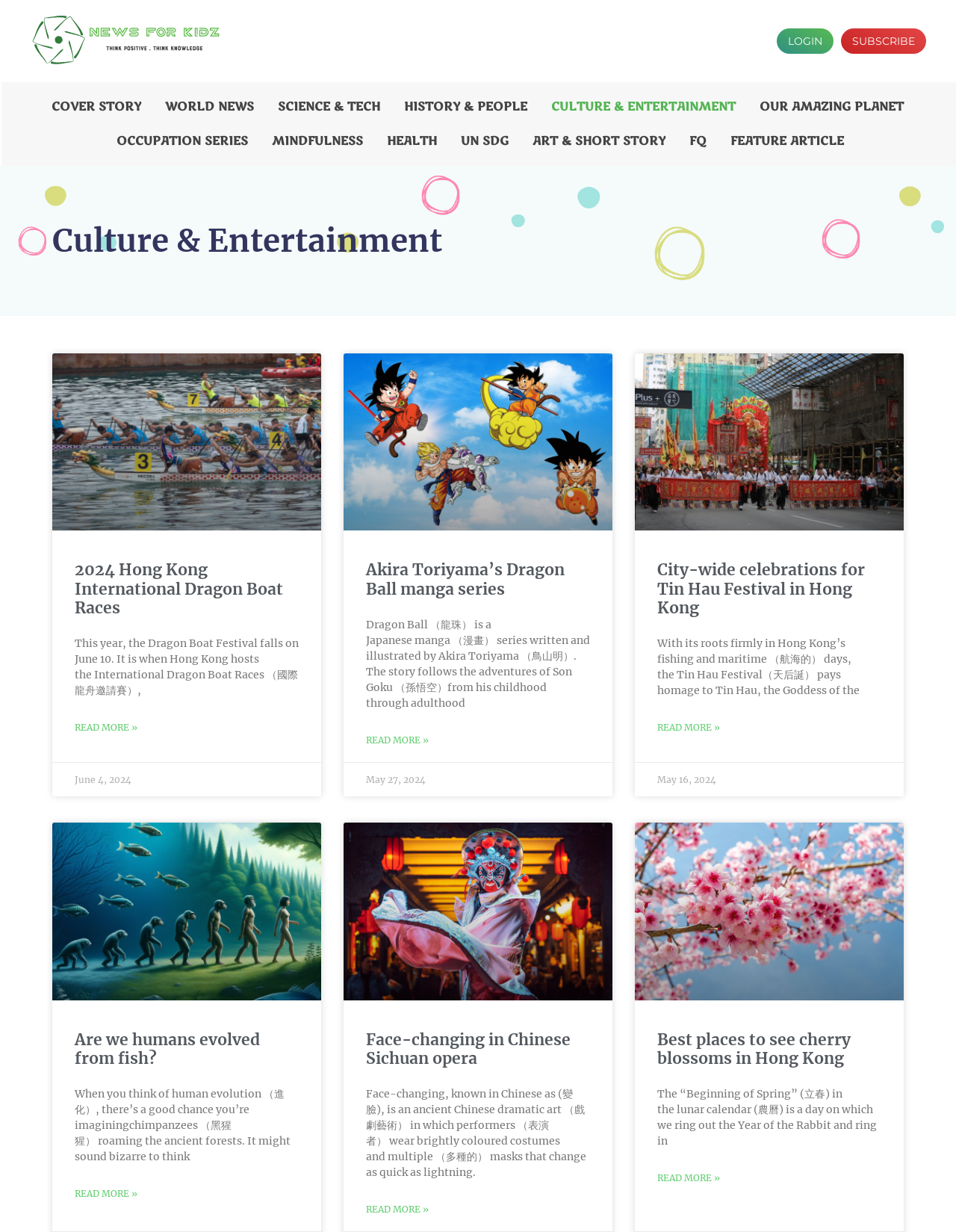From the given element description: "Cover Story", find the bounding box for the UI element. Provide the coordinates as four float numbers between 0 and 1, in the order [left, top, right, bottom].

[0.044, 0.073, 0.157, 0.101]